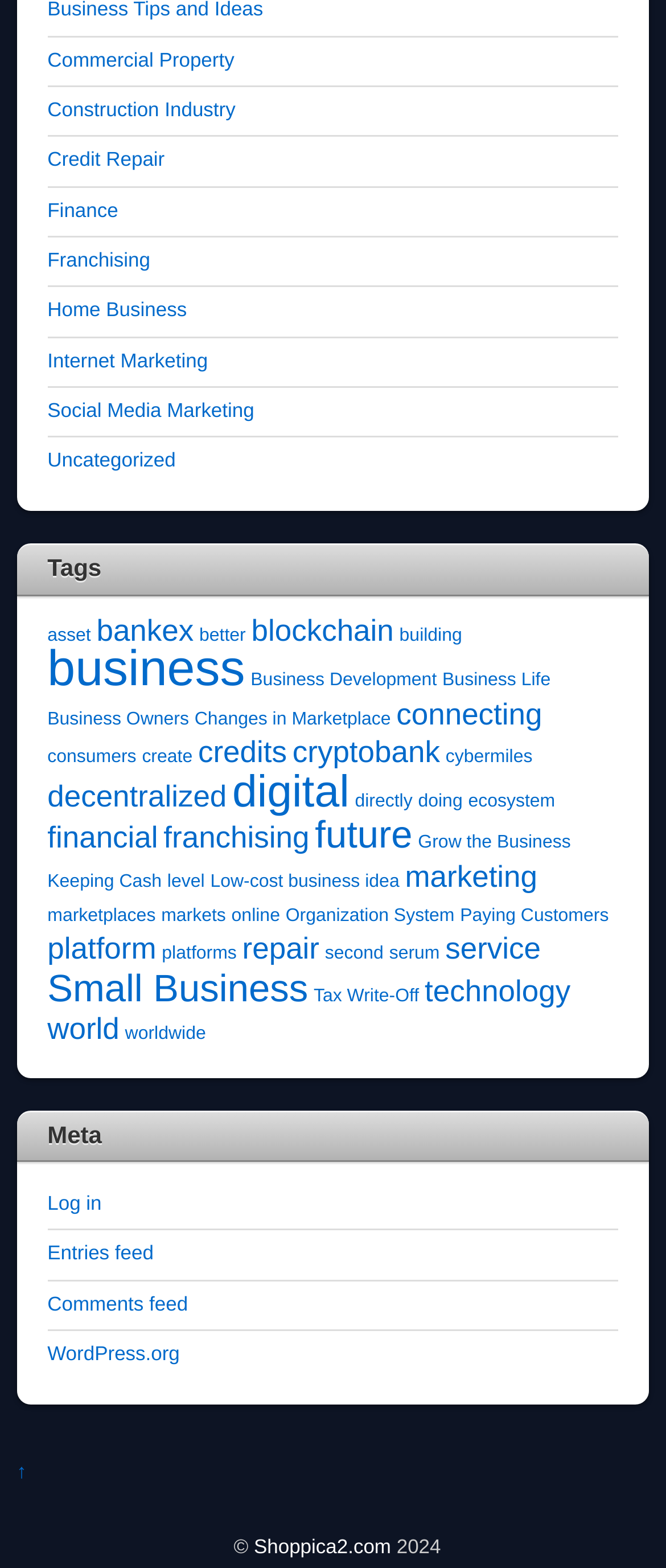What is the category of 'Commercial Property'? Based on the screenshot, please respond with a single word or phrase.

Link